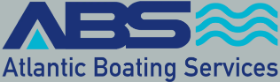Respond to the question below with a single word or phrase:
What is the name of the company presented below the acronym?

Atlantic Boating Services